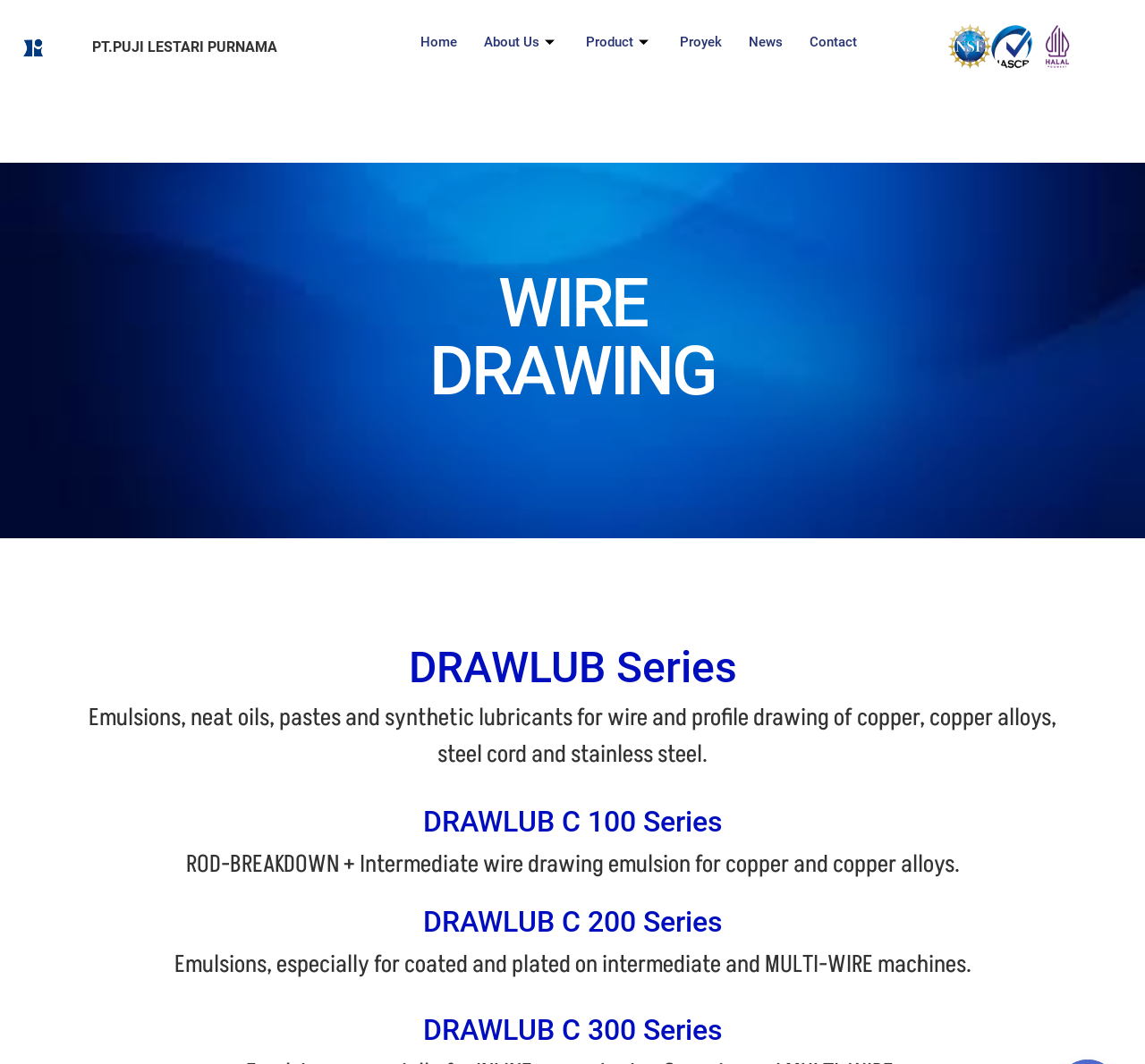Find the UI element described as: "About Us" and predict its bounding box coordinates. Ensure the coordinates are four float numbers between 0 and 1, [left, top, right, bottom].

[0.411, 0.006, 0.5, 0.073]